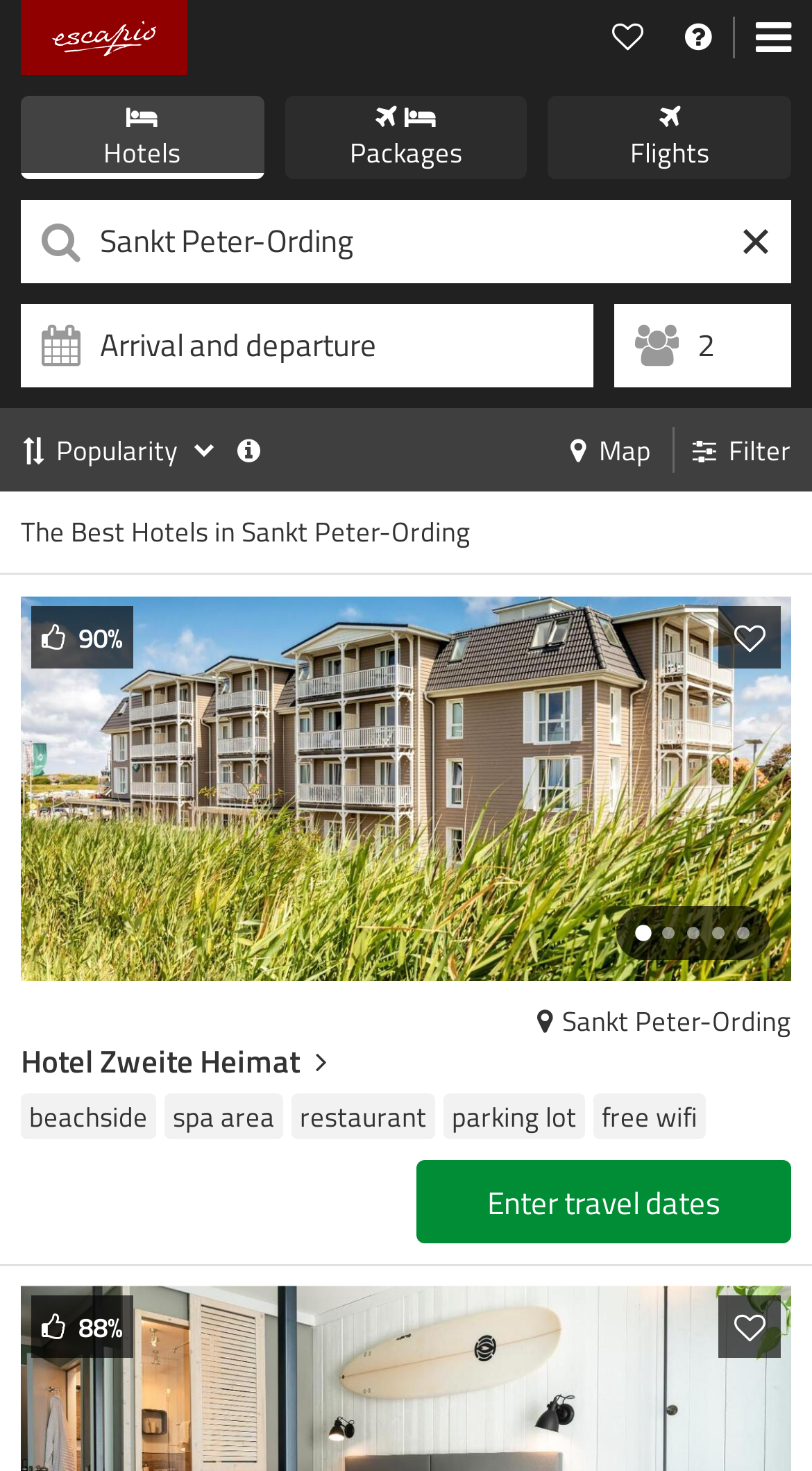Please determine the bounding box coordinates of the element's region to click for the following instruction: "Add a hotel to wishlist".

[0.885, 0.412, 0.962, 0.454]